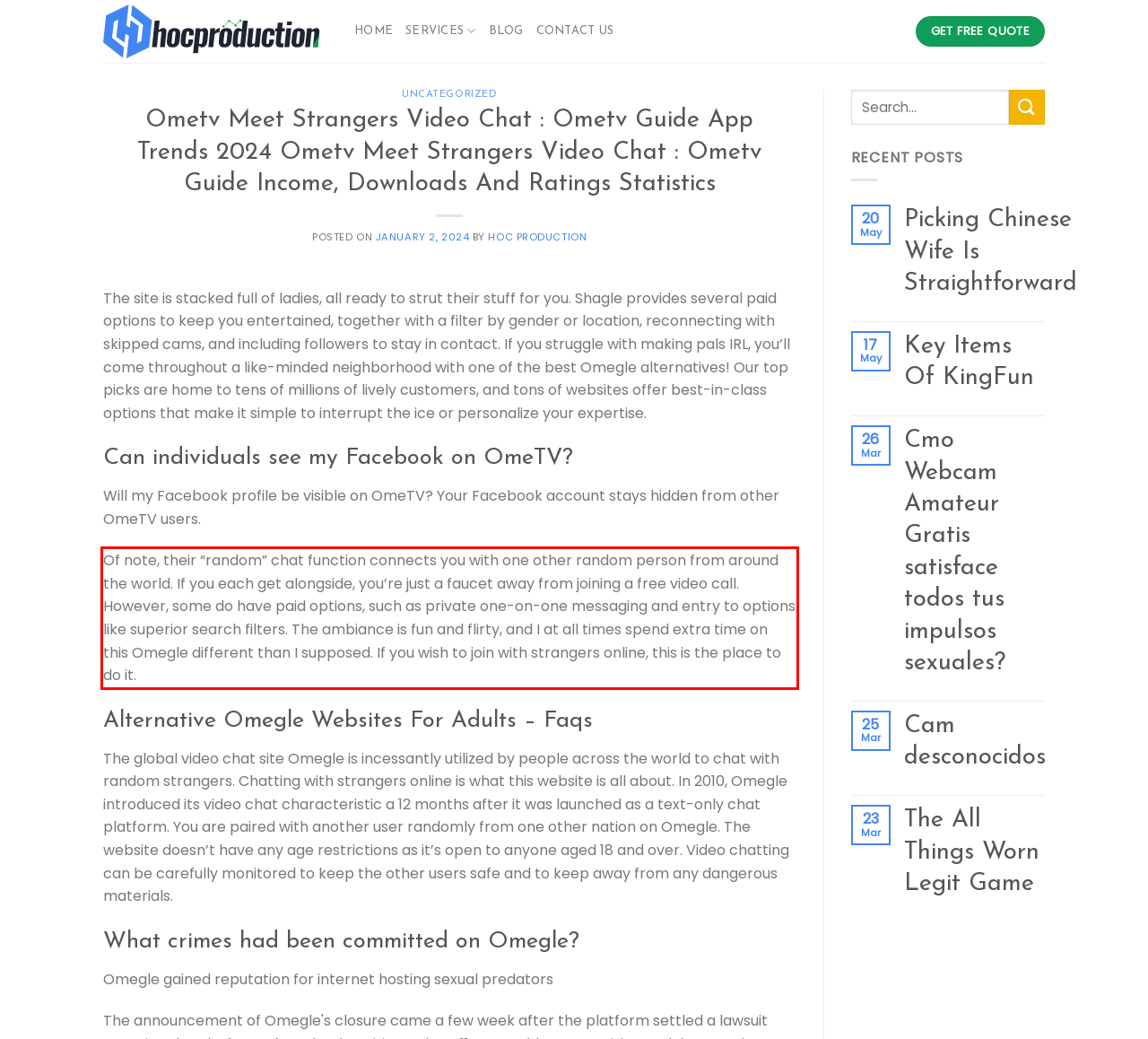There is a UI element on the webpage screenshot marked by a red bounding box. Extract and generate the text content from within this red box.

Of note, their “random” chat function connects you with one other random person from around the world. If you each get alongside, you’re just a faucet away from joining a free video call. However, some do have paid options, such as private one-on-one messaging and entry to options like superior search filters. The ambiance is fun and flirty, and I at all times spend extra time on this Omegle different than I supposed. If you wish to join with strangers online, this is the place to do it.